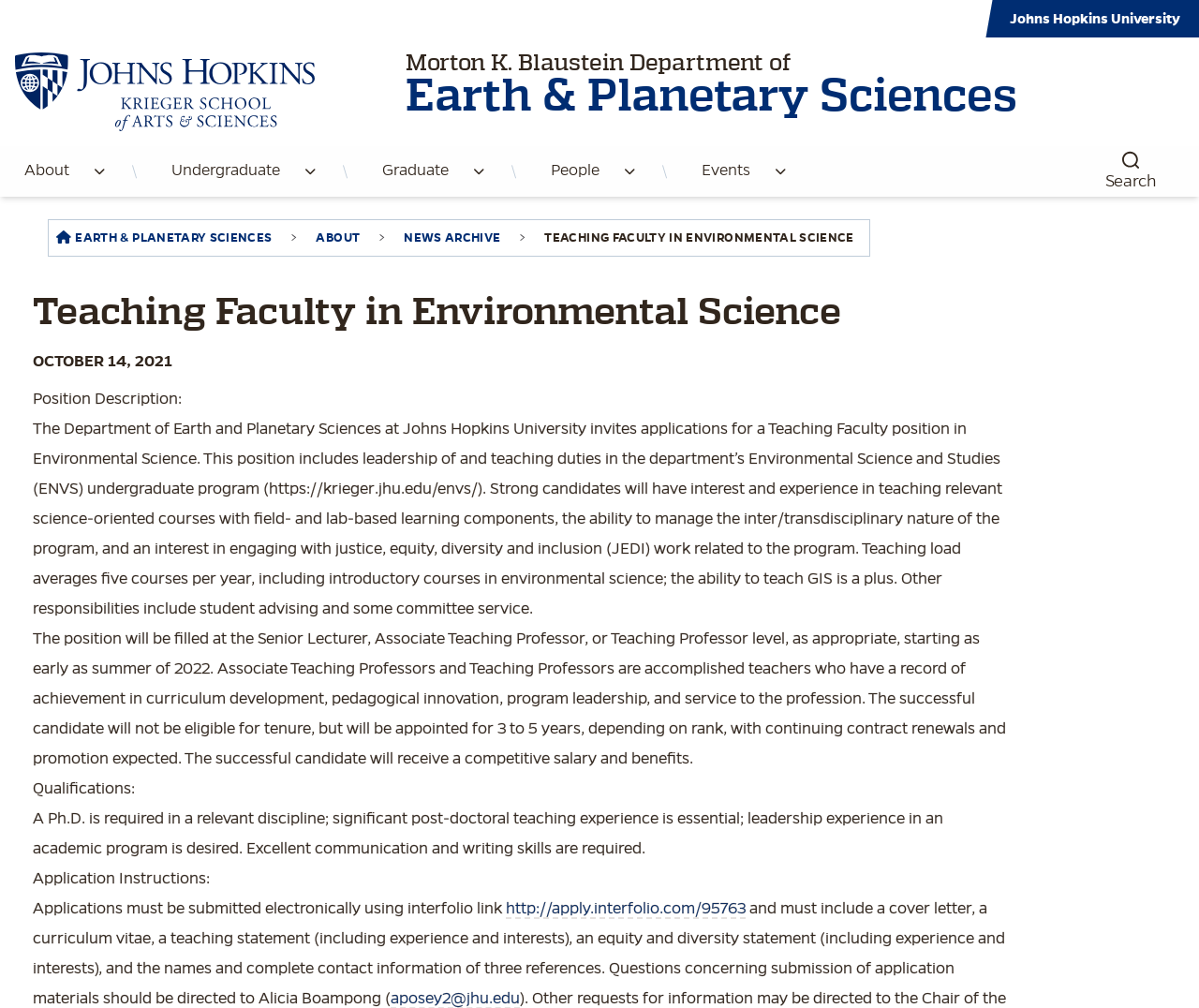Predict the bounding box coordinates of the UI element that matches this description: "Johns Hopkins University". The coordinates should be in the format [left, top, right, bottom] with each value between 0 and 1.

[0.842, 0.011, 0.984, 0.026]